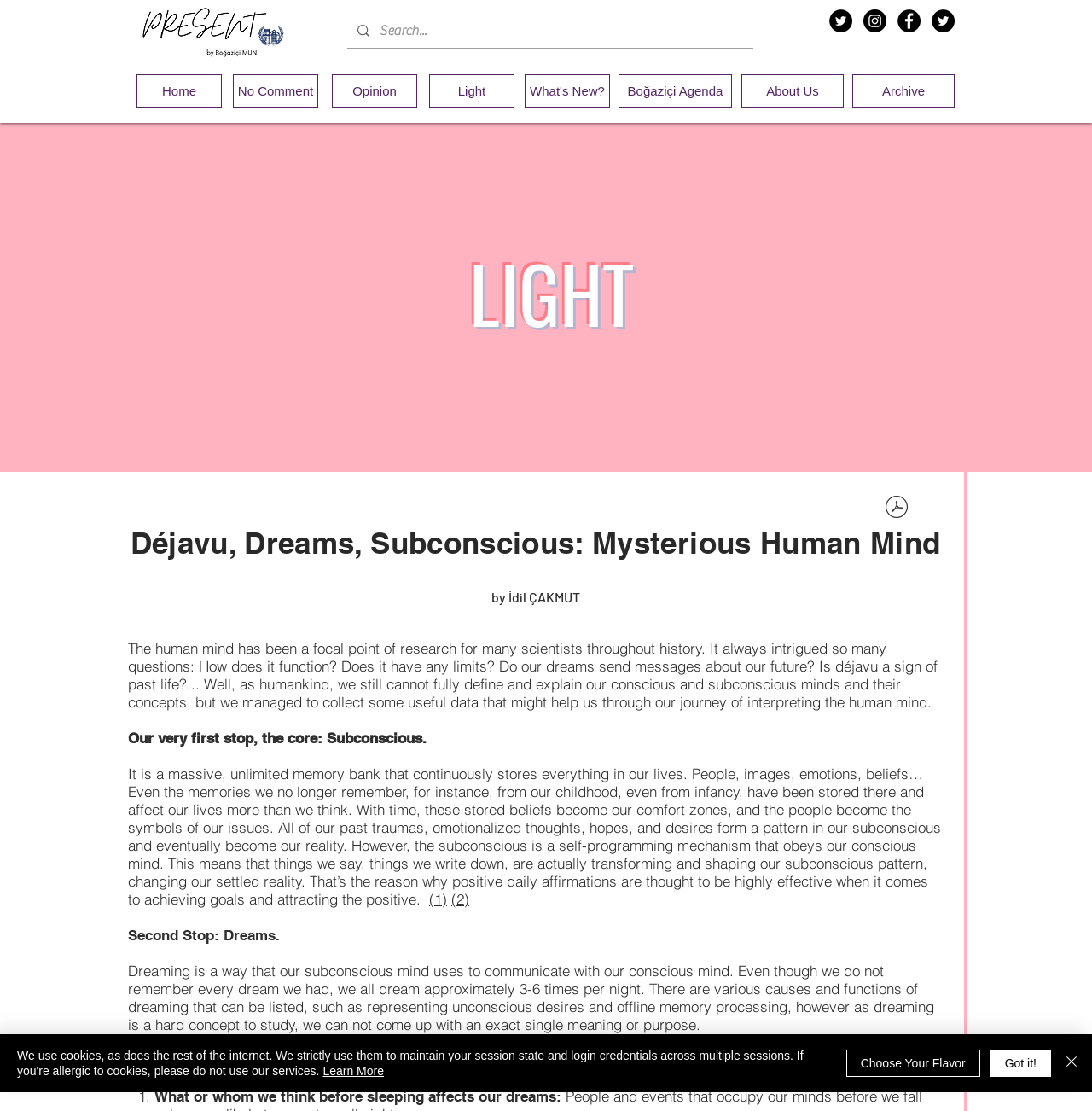What is the name of the university mentioned on the webpage?
Provide a well-explained and detailed answer to the question.

The webpage has a logo 'bomun #bounkoyu logo.png' which suggests that the university mentioned is Boğaziçi University.